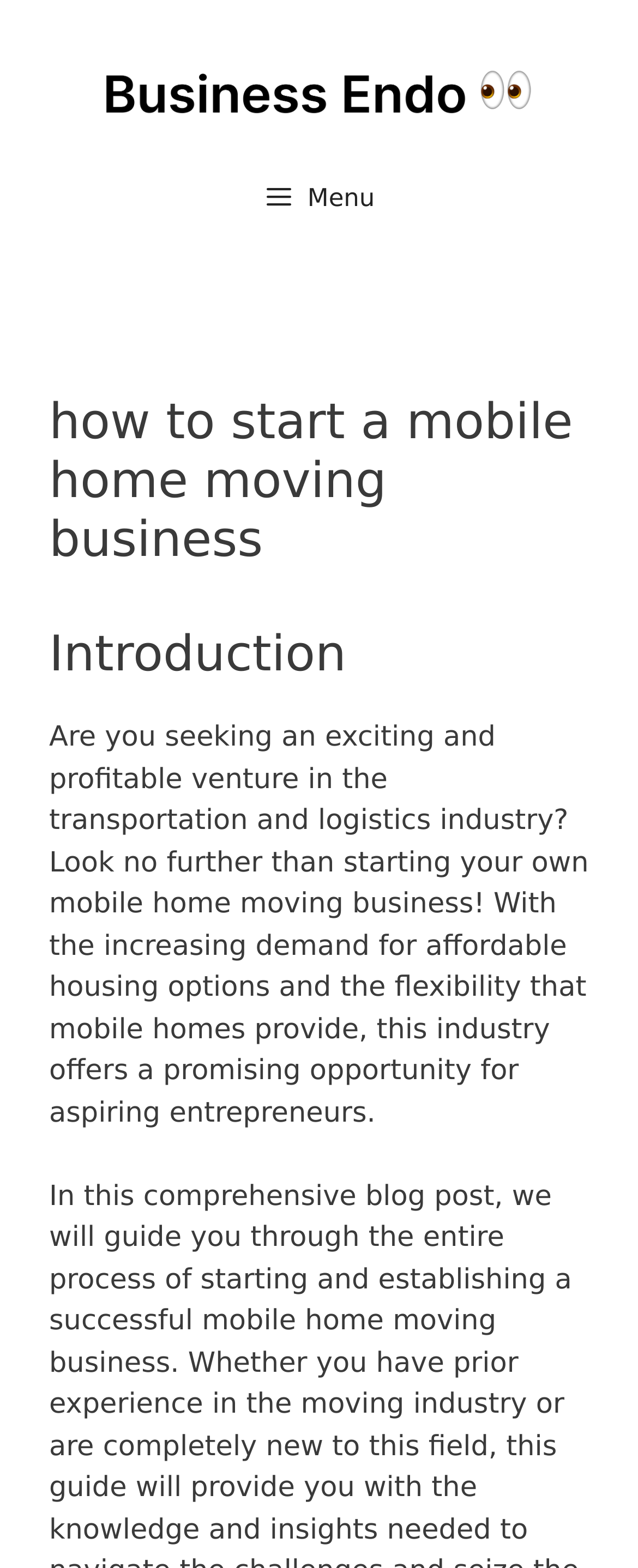Given the element description: "Menu", predict the bounding box coordinates of this UI element. The coordinates must be four float numbers between 0 and 1, given as [left, top, right, bottom].

[0.103, 0.095, 0.897, 0.158]